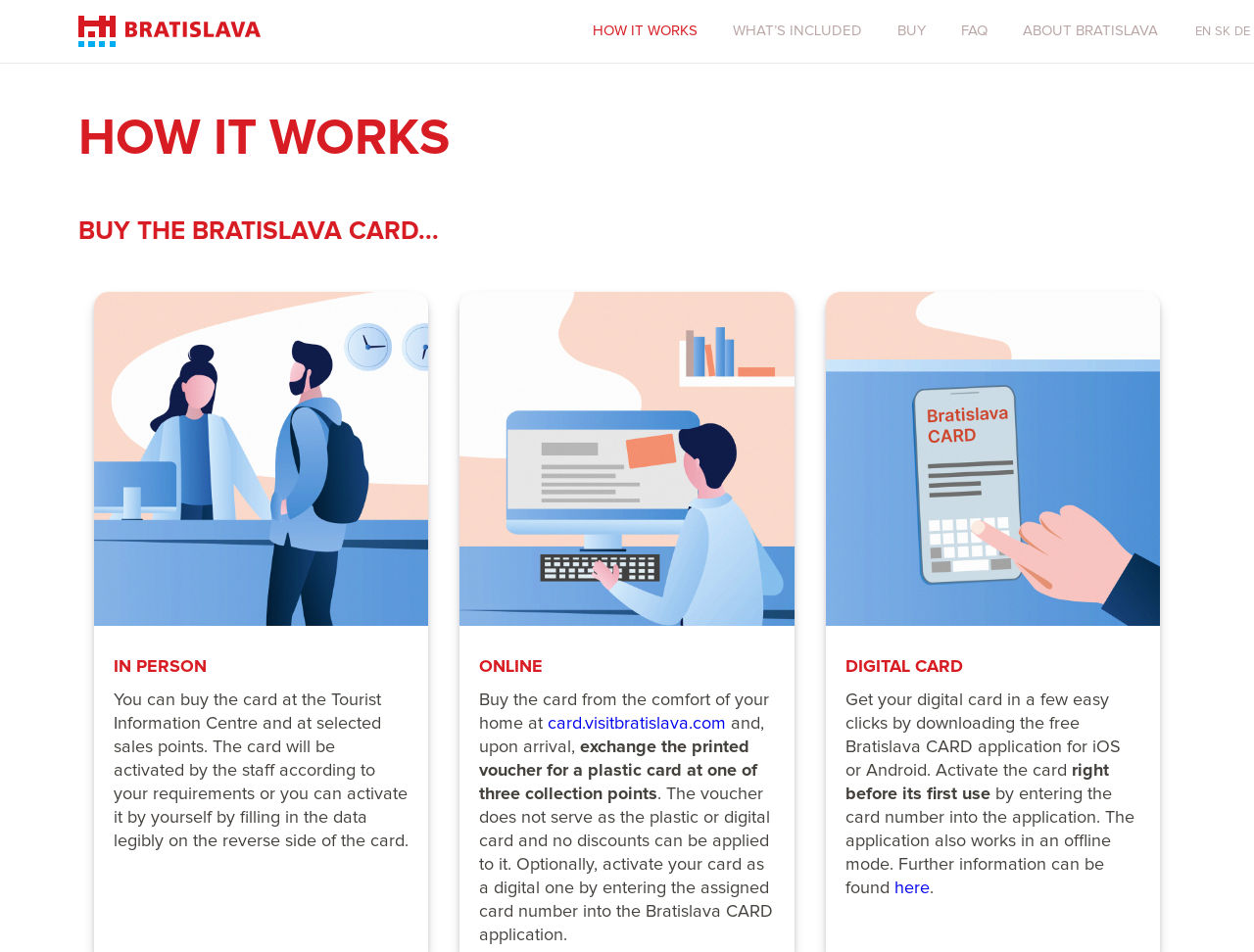Please find the bounding box coordinates of the element that must be clicked to perform the given instruction: "Click on the 'here' link". The coordinates should be four float numbers from 0 to 1, i.e., [left, top, right, bottom].

[0.713, 0.924, 0.741, 0.943]